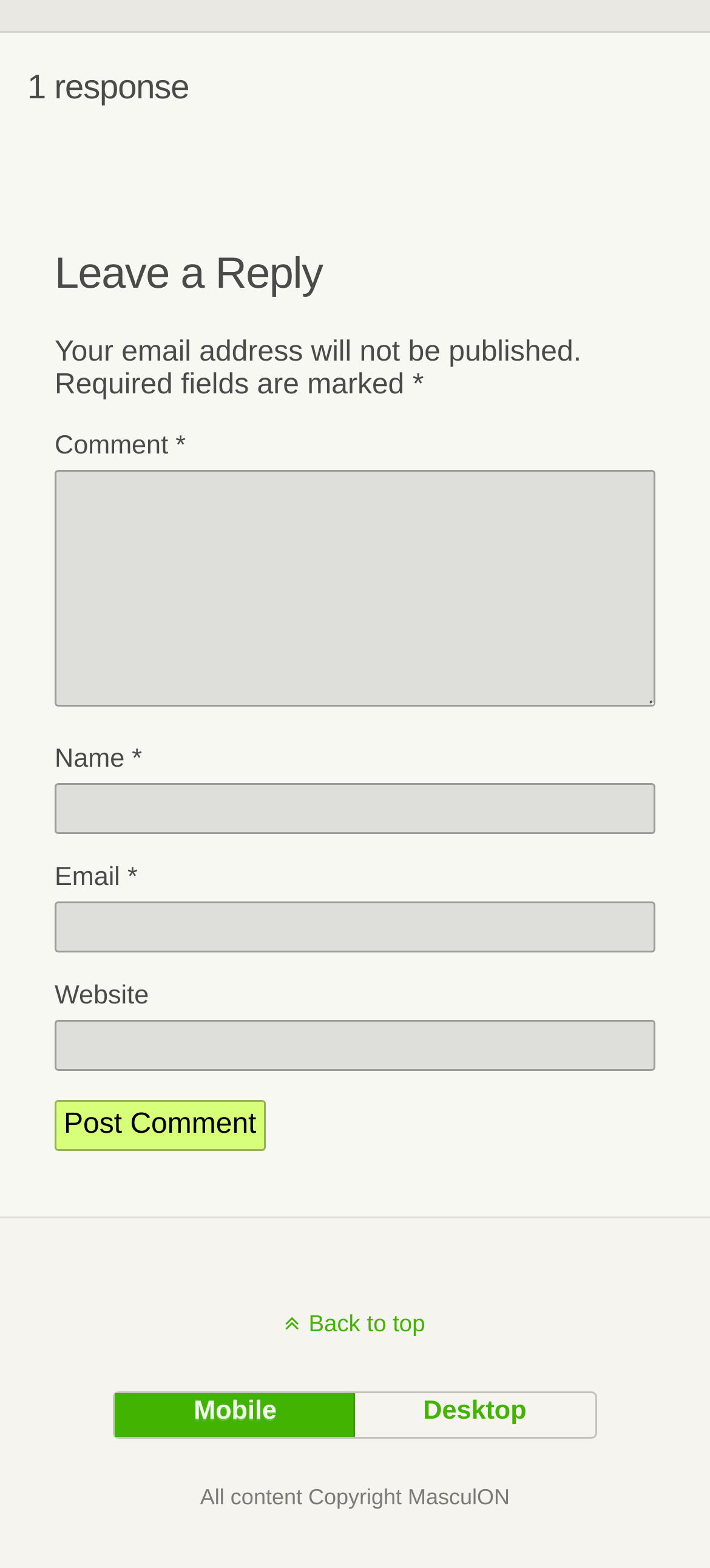Identify the bounding box coordinates of the region I need to click to complete this instruction: "Enter your comment".

[0.077, 0.3, 0.923, 0.451]